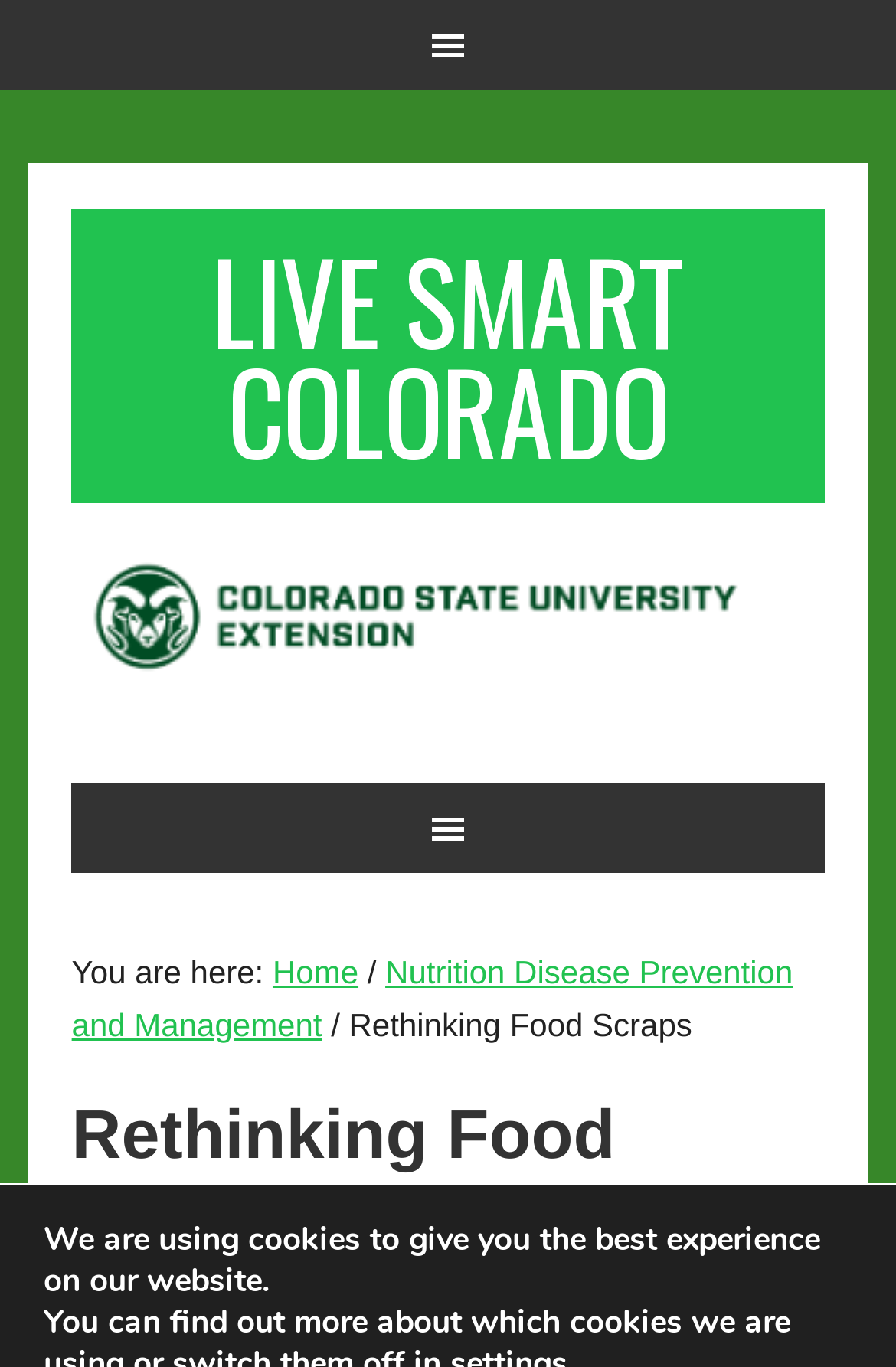Given the description: "Live Smart Colorado", determine the bounding box coordinates of the UI element. The coordinates should be formatted as four float numbers between 0 and 1, [left, top, right, bottom].

[0.08, 0.153, 0.92, 0.368]